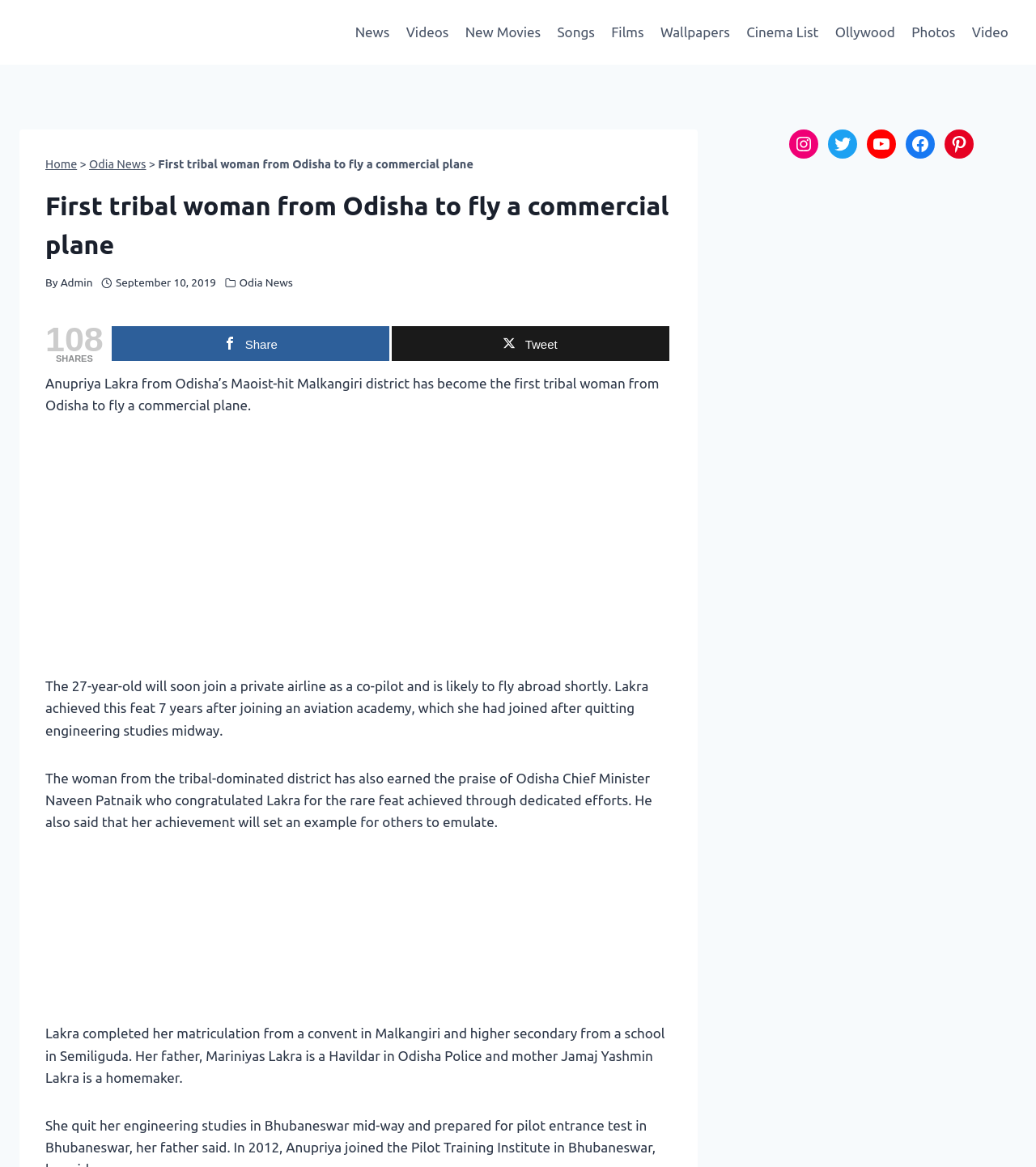Give a one-word or one-phrase response to the question:
What is the name of Anupriya Lakra's father?

Mariniyas Lakra